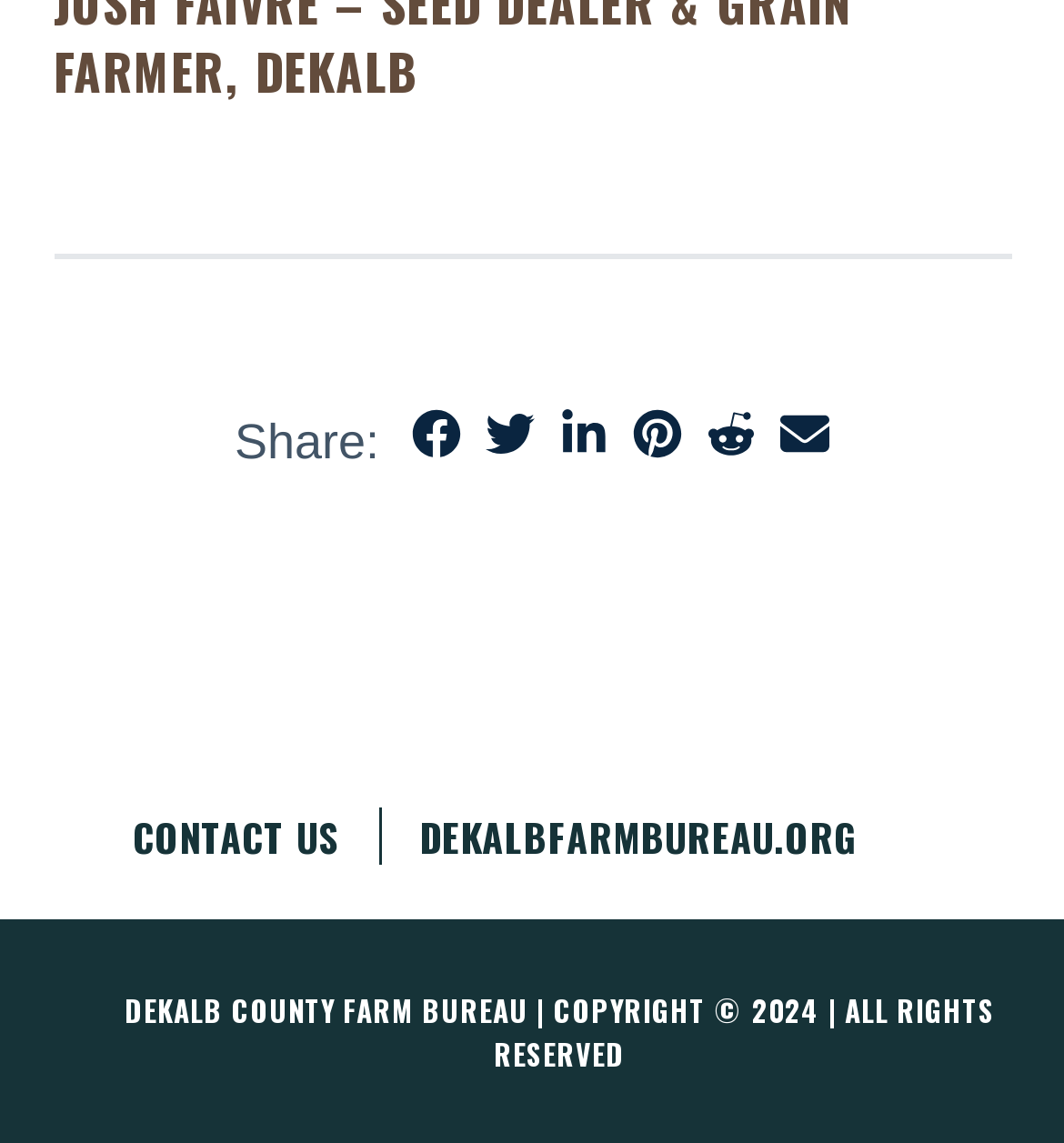What is the orientation of the separator?
Please answer the question as detailed as possible based on the image.

I found the separator element at the top of the webpage, and its orientation is specified as 'horizontal'.